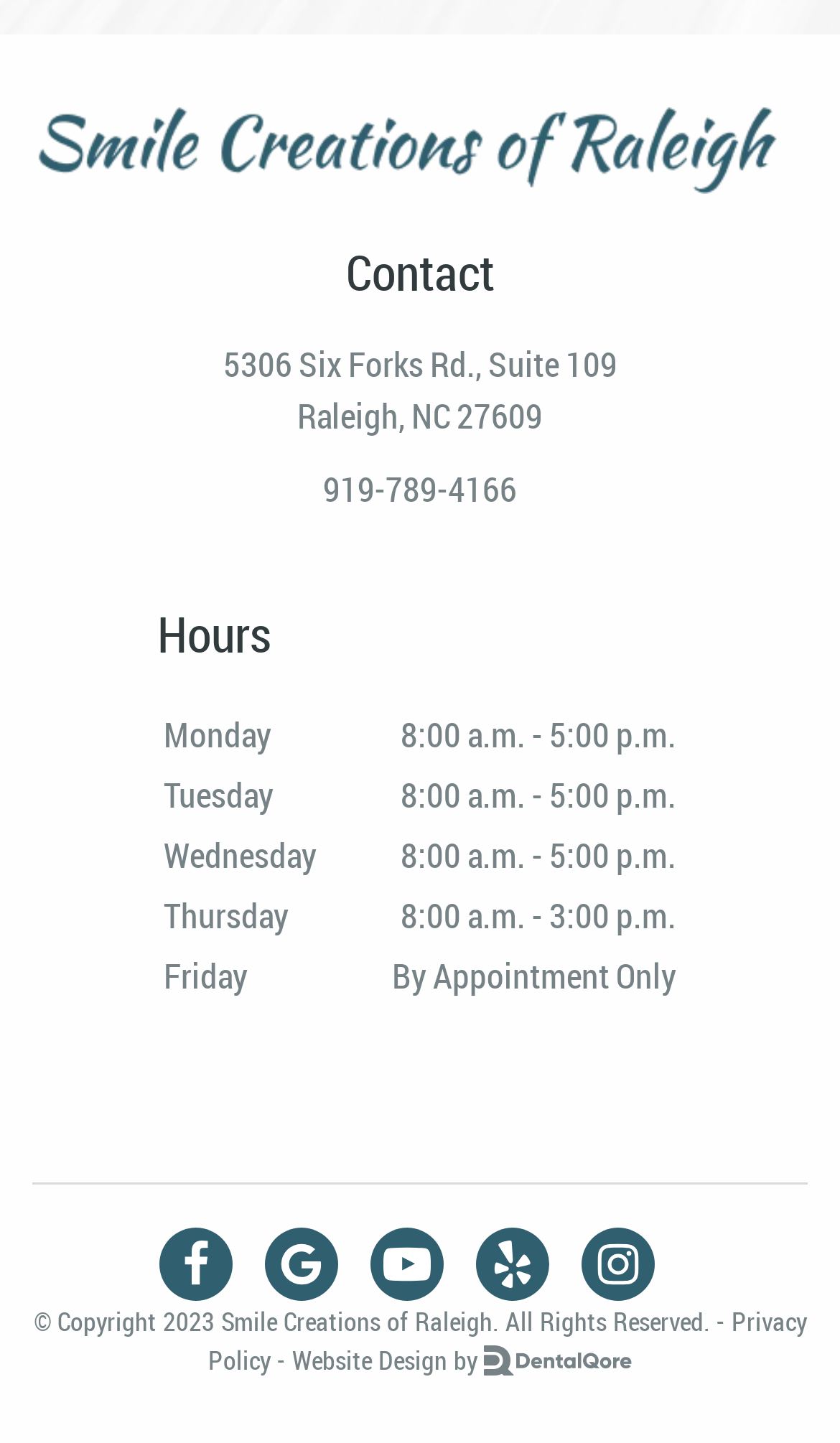Pinpoint the bounding box coordinates of the area that should be clicked to complete the following instruction: "Visit Facebook page". The coordinates must be given as four float numbers between 0 and 1, i.e., [left, top, right, bottom].

[0.19, 0.851, 0.277, 0.902]